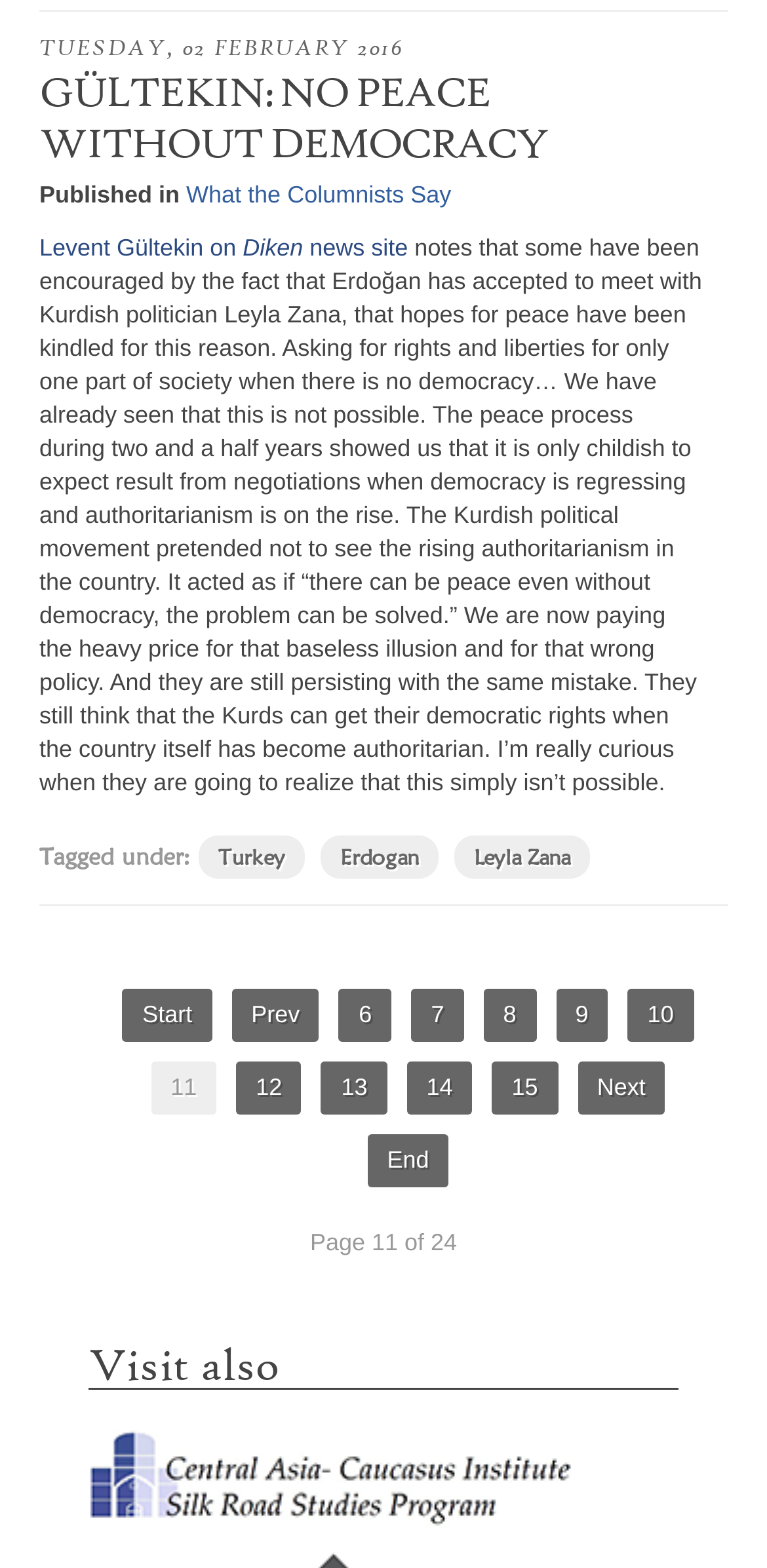Could you specify the bounding box coordinates for the clickable section to complete the following instruction: "Go to the 'Levent Gültekin on Diken news site' page"?

[0.051, 0.149, 0.532, 0.166]